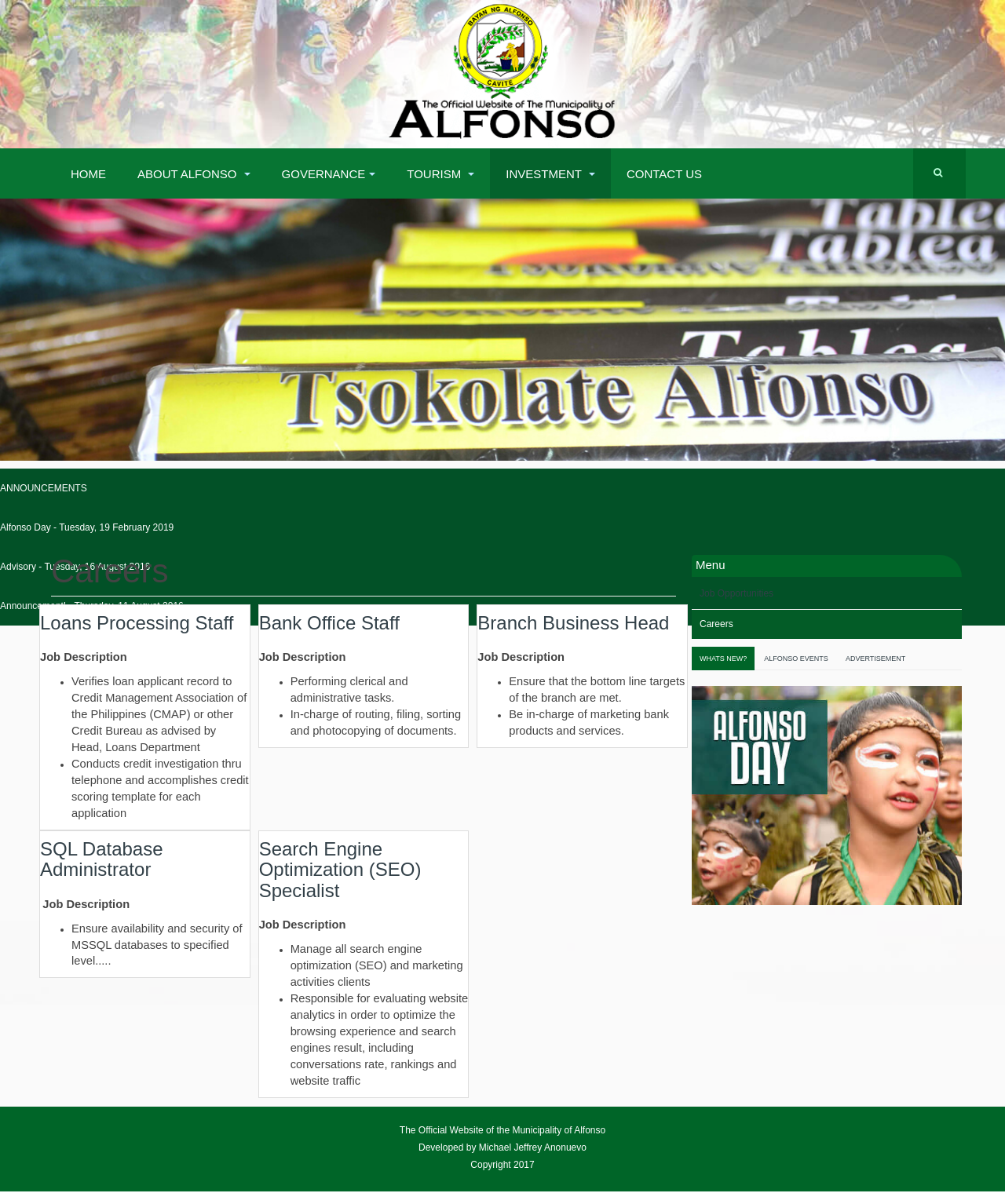What is the name of the municipality?
Using the image as a reference, answer the question with a short word or phrase.

Alfonso